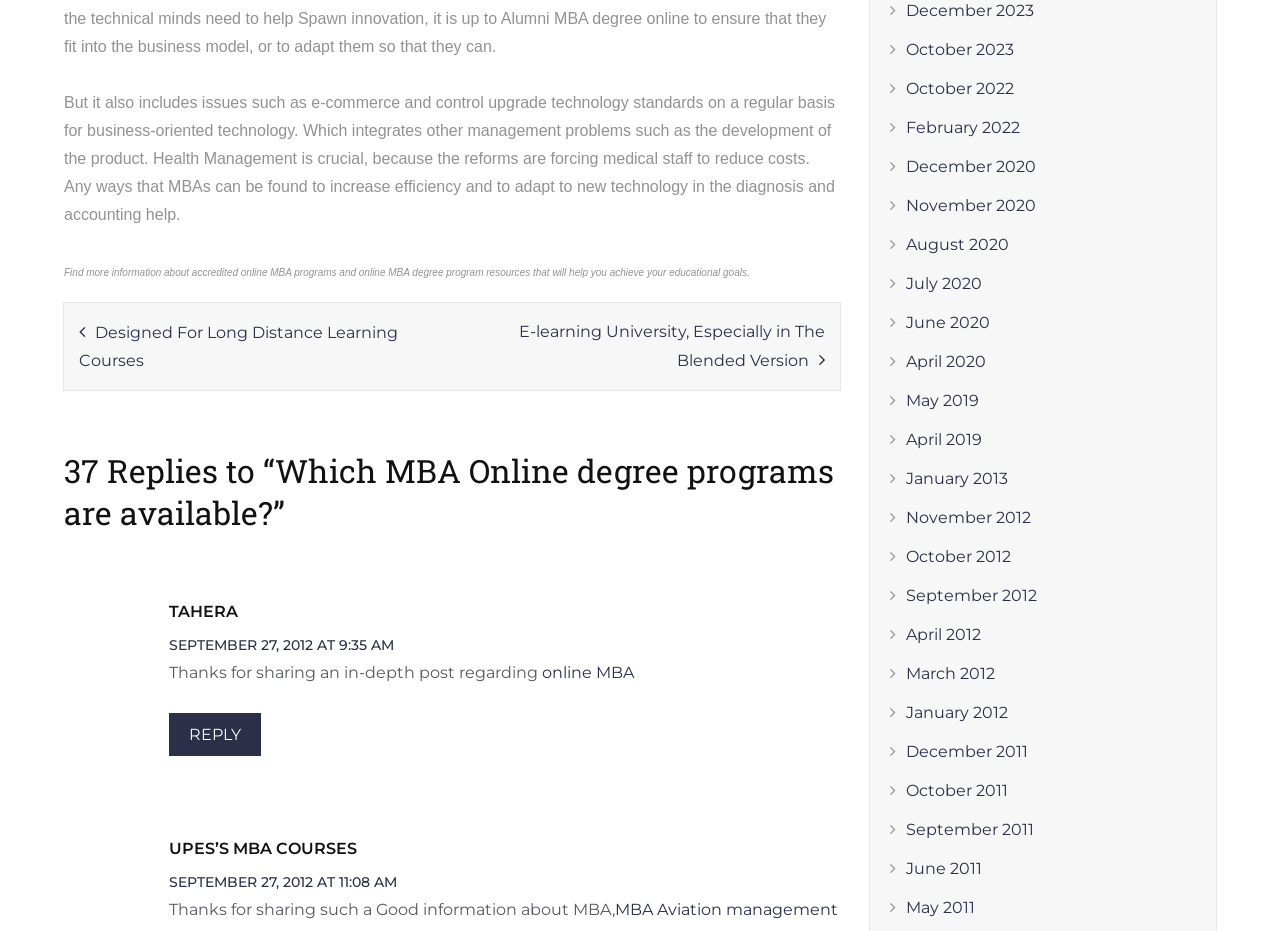Please answer the following question as detailed as possible based on the image: 
What is the topic of the comment by 'UPES'S MBA COURSES'?

The topic of the comment by 'UPES'S MBA COURSES' can be determined by reading the static text next to the link, which says 'Thanks for sharing such a Good information about MBA,'. This suggests that the comment is discussing MBA courses.